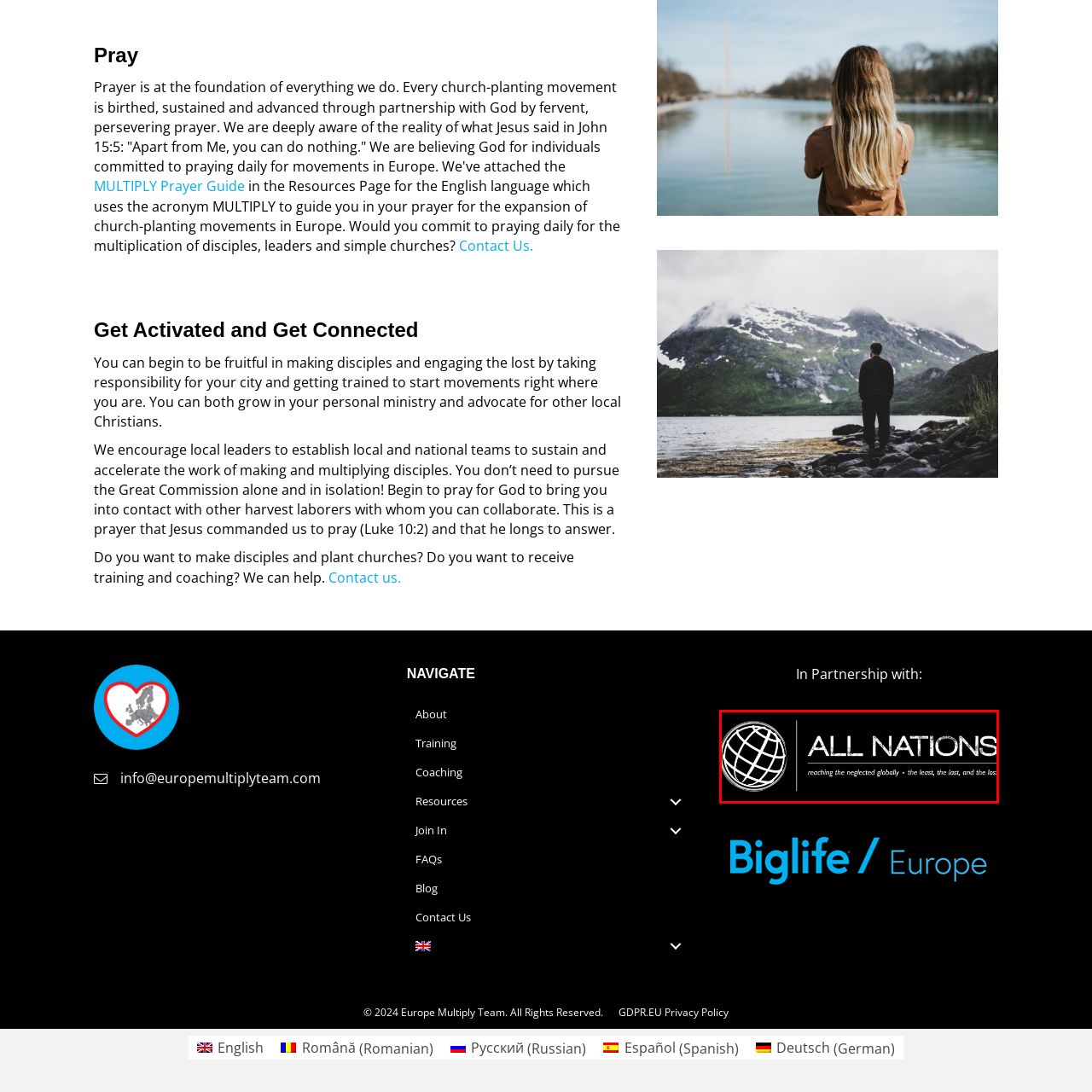What is the focus of the organization's mission?
Inspect the image enclosed by the red bounding box and respond with as much detail as possible.

The organization's mission focuses on reaching marginalized communities globally, as stated in the tagline 'reaching the neglected globally - the least, the last, and the lost', highlighting its commitment to supporting those in dire need across different nations.